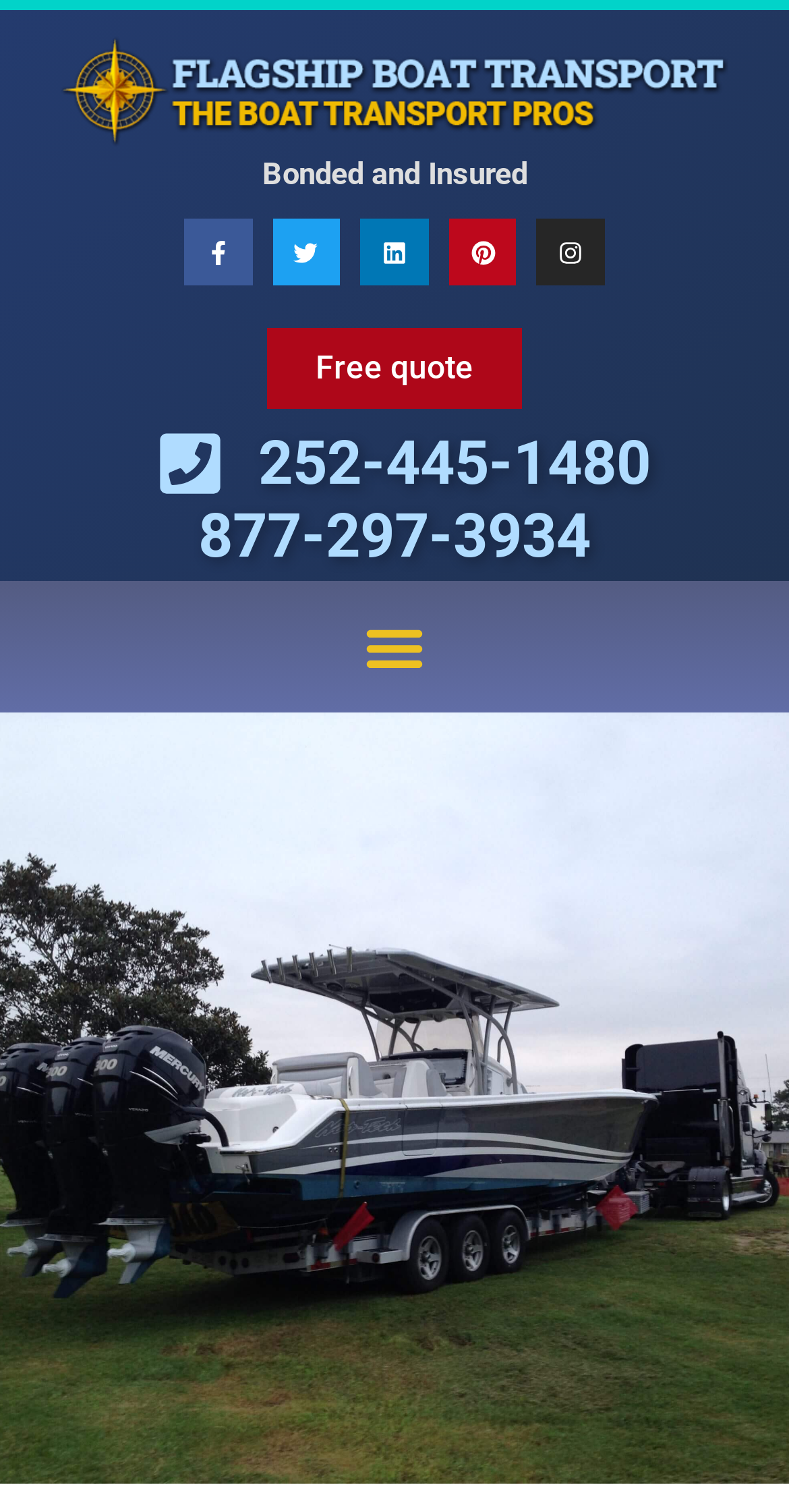Generate a thorough caption that explains the contents of the webpage.

The webpage appears to be a professional website for Flagship Boat Transport, with a focus on preparing boats for transport. At the top, there is a prominent link to the company's main page. Below this, there is a section with the company's credentials, featuring the text "Bonded and Insured". 

To the left of this section, there are five social media links, each accompanied by a small icon, for Facebook, Twitter, Linkedin, Pinterest, and Instagram. These links are aligned horizontally and take up a significant portion of the top section of the page.

Further down, there are two phone numbers, 252-445-1480 and 877-297-3934, which span the entire width of the page. Below these phone numbers, there is a "Free quote" link, centered on the page.

On the right side of the page, there is a "Menu Toggle" button, which is currently not expanded. This button is positioned near the top-right corner of the page.